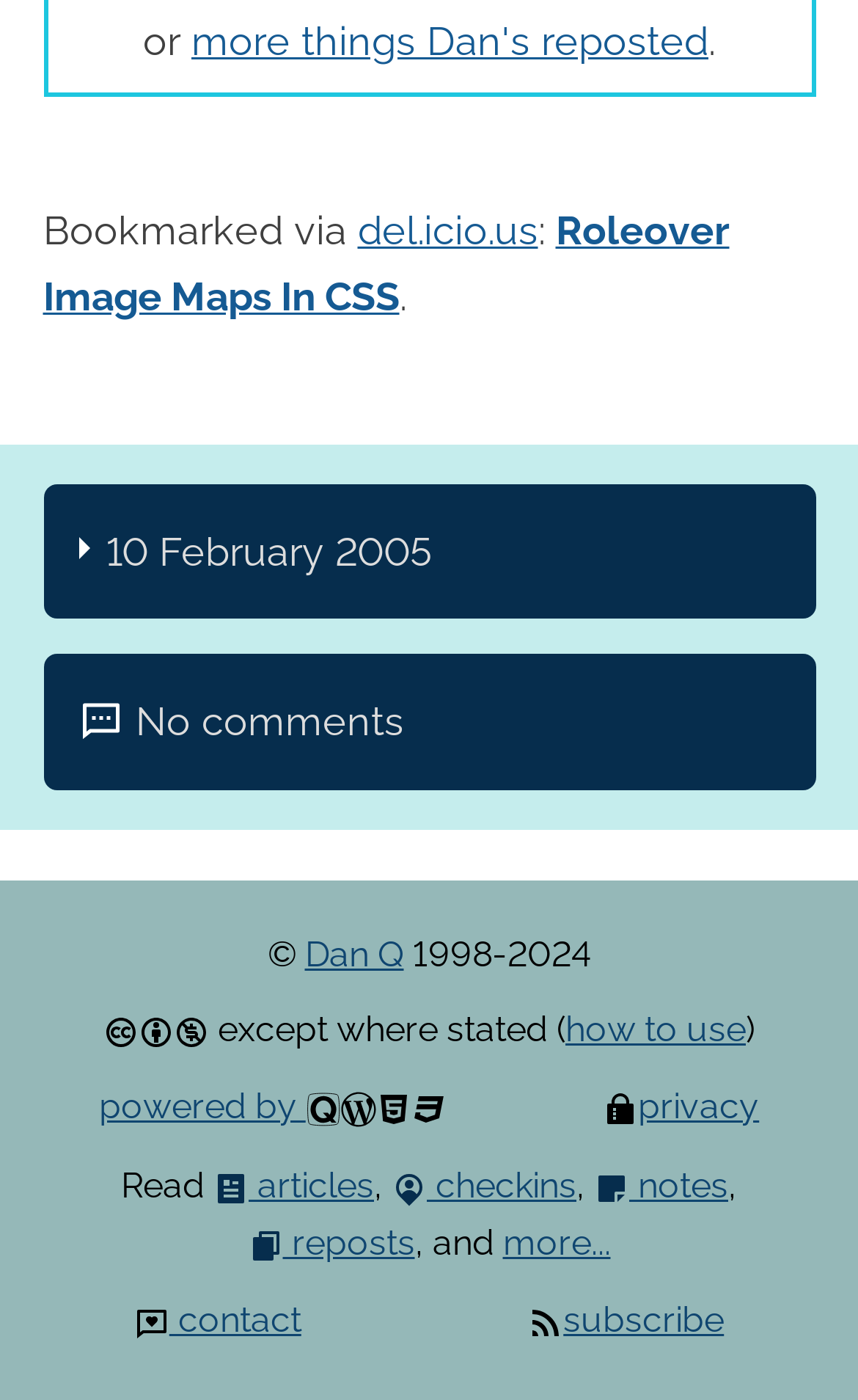Identify and provide the bounding box coordinates of the UI element described: "Roleover Image Maps In CSS". The coordinates should be formatted as [left, top, right, bottom], with each number being a float between 0 and 1.

[0.05, 0.148, 0.85, 0.227]